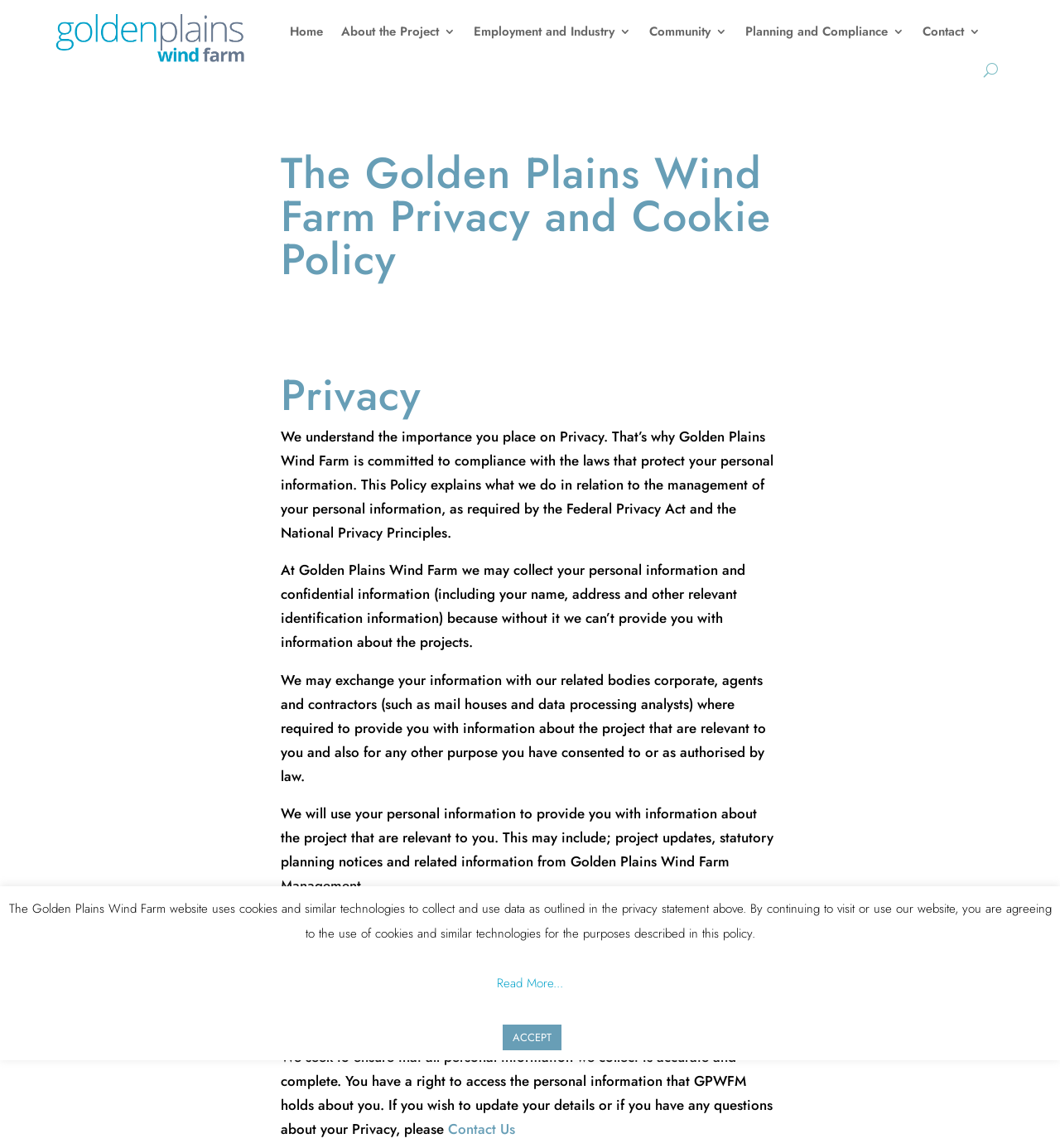Please look at the image and answer the question with a detailed explanation: What type of information does Golden Plains Wind Farm collect?

According to the webpage, Golden Plains Wind Farm may collect personal information and confidential information, including name, address, and other relevant identification information, in order to provide information about the project.